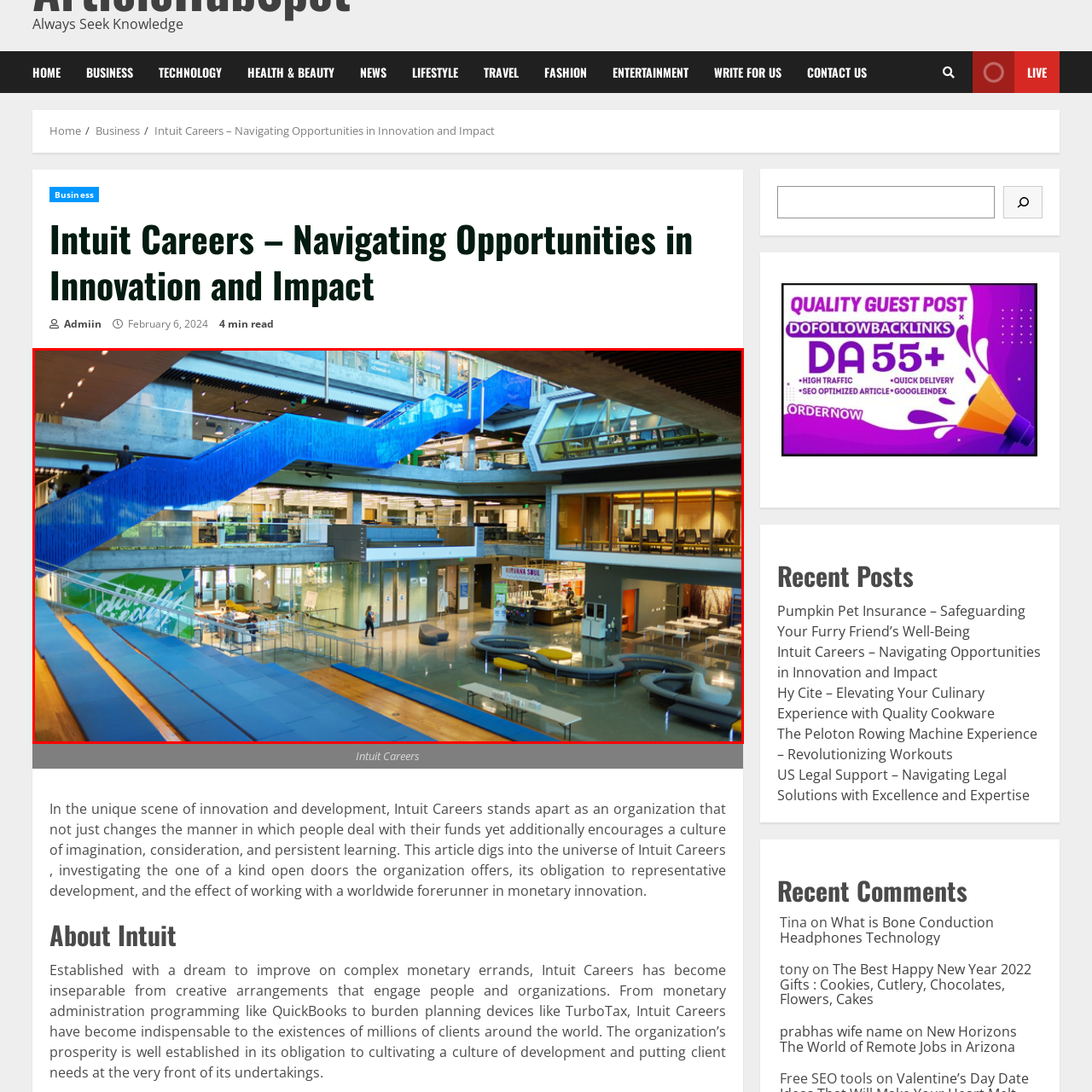What is the purpose of the café in the image?
Pay attention to the image surrounded by the red bounding box and answer the question in detail based on the image.

The lively café on the right side of the image is intended to provide refreshments for staff and visitors, creating a welcoming and inclusive environment that fosters social interaction and community engagement.